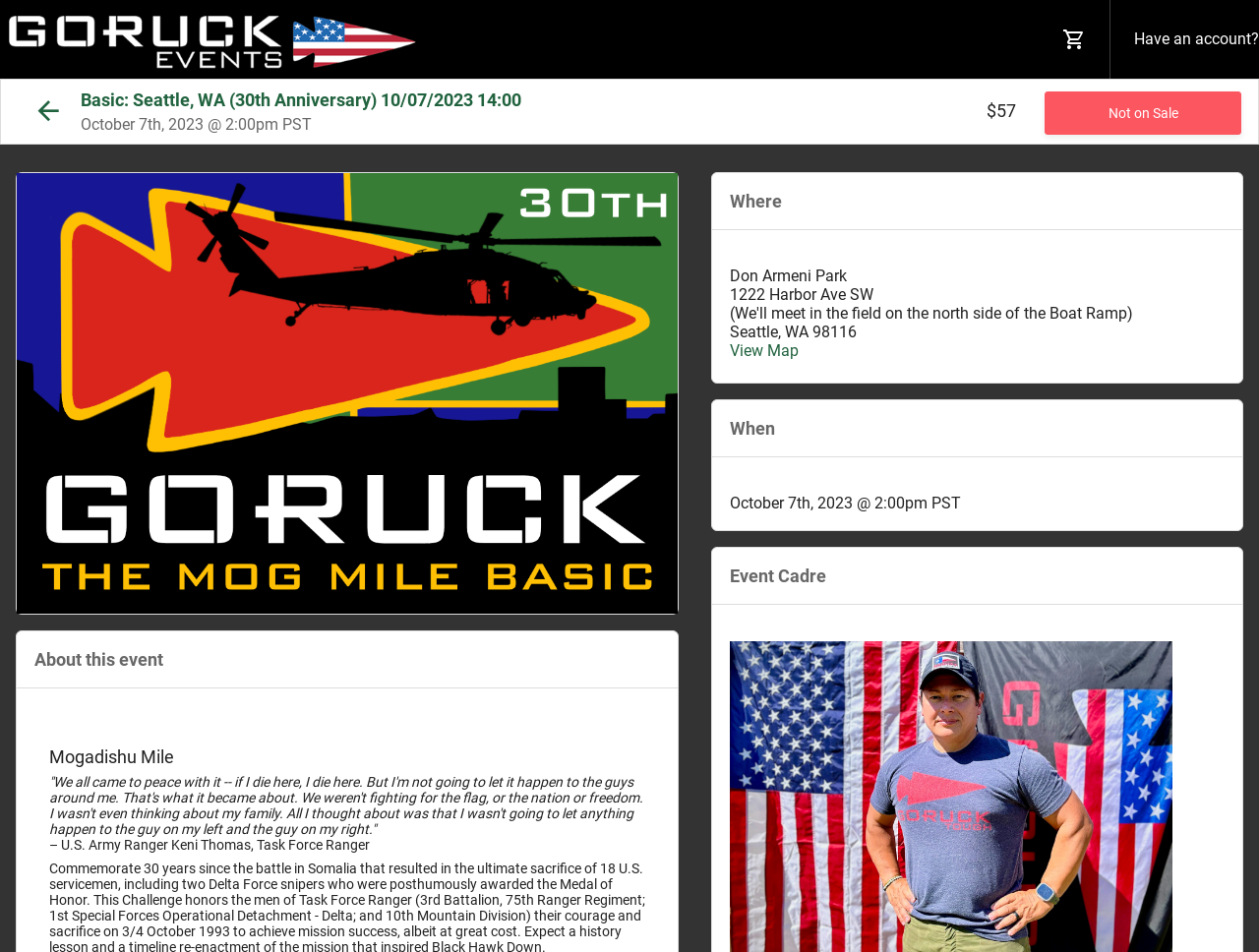Identify the bounding box coordinates for the UI element described as follows: "alt="GORUCK Events"". Ensure the coordinates are four float numbers between 0 and 1, formatted as [left, top, right, bottom].

[0.0, 0.0, 0.349, 0.083]